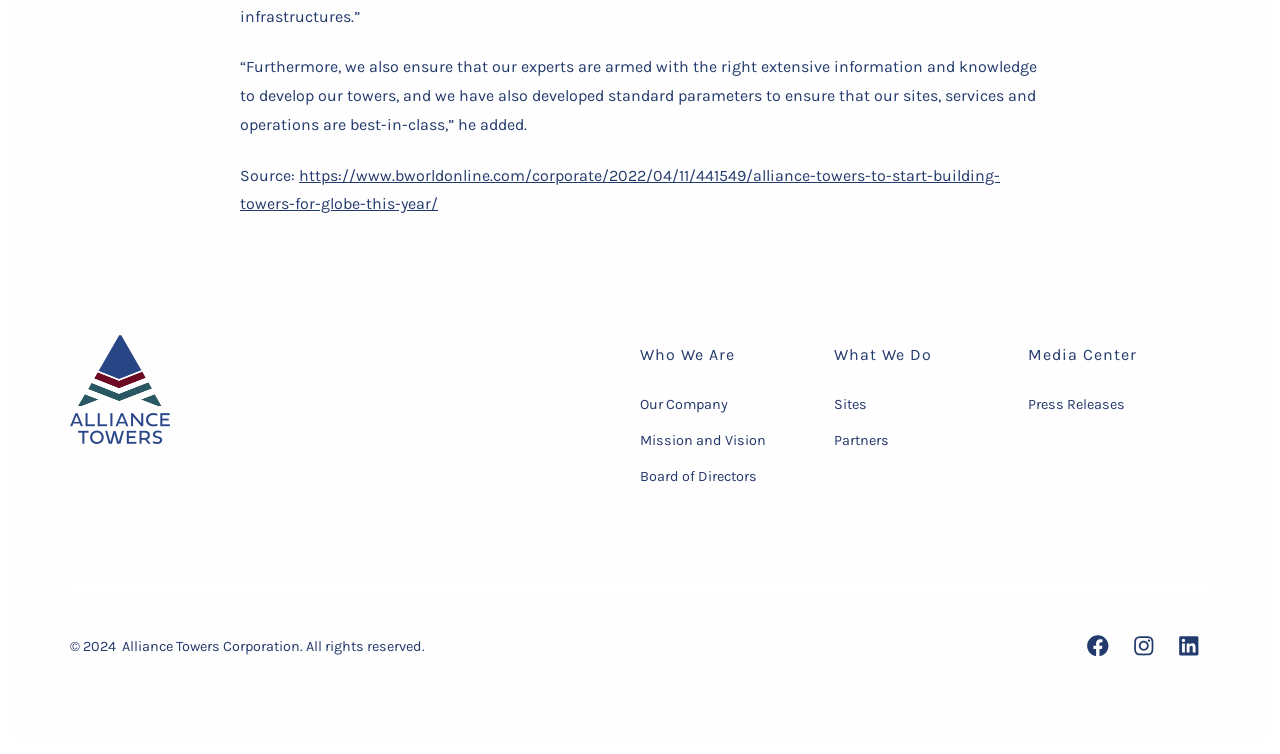Please mark the clickable region by giving the bounding box coordinates needed to complete this instruction: "Explore the sites".

[0.651, 0.526, 0.677, 0.548]